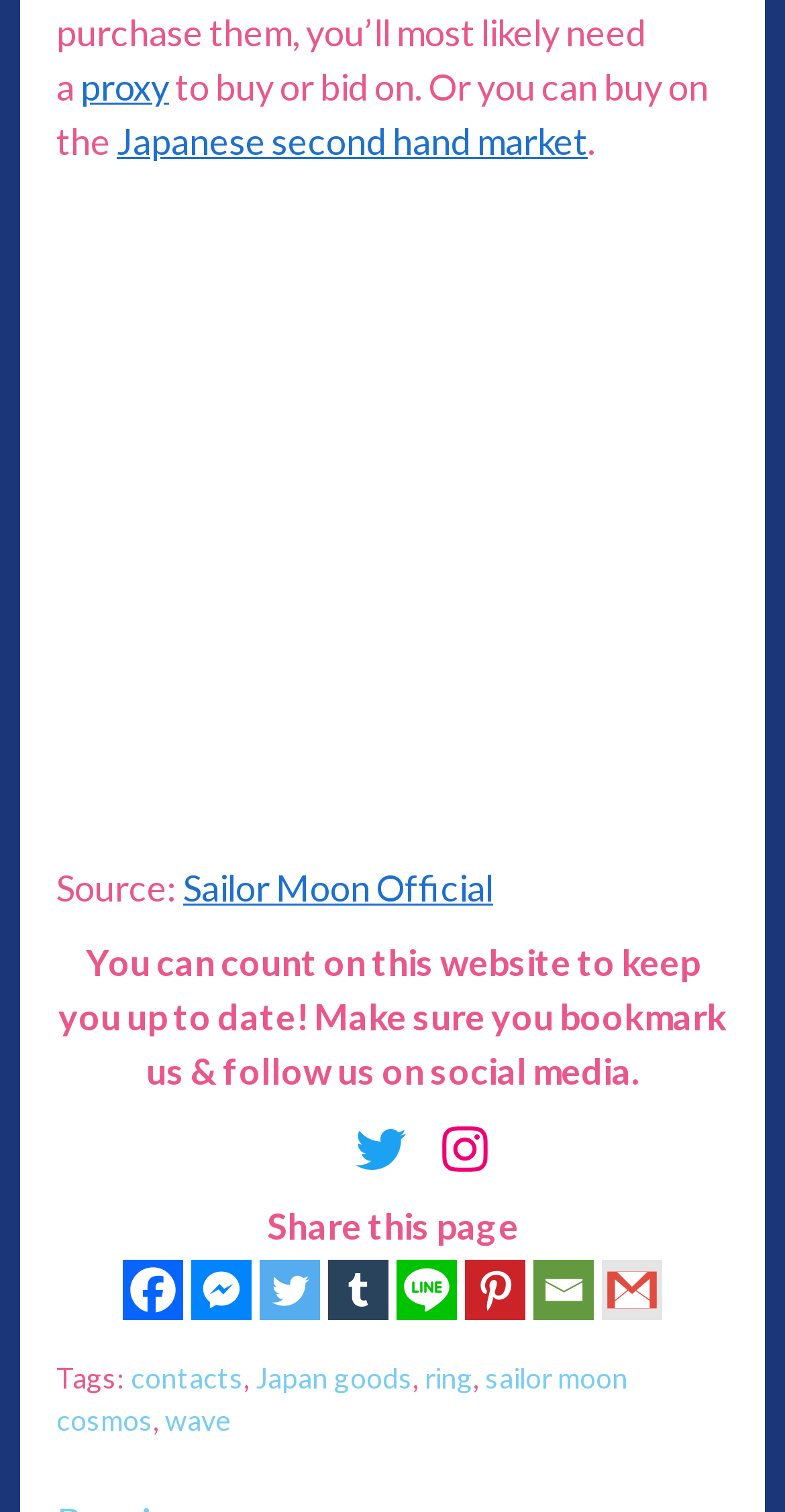Determine the bounding box coordinates for the area that should be clicked to carry out the following instruction: "Click on the link to buy or bid on Japanese second hand market".

[0.149, 0.079, 0.749, 0.108]